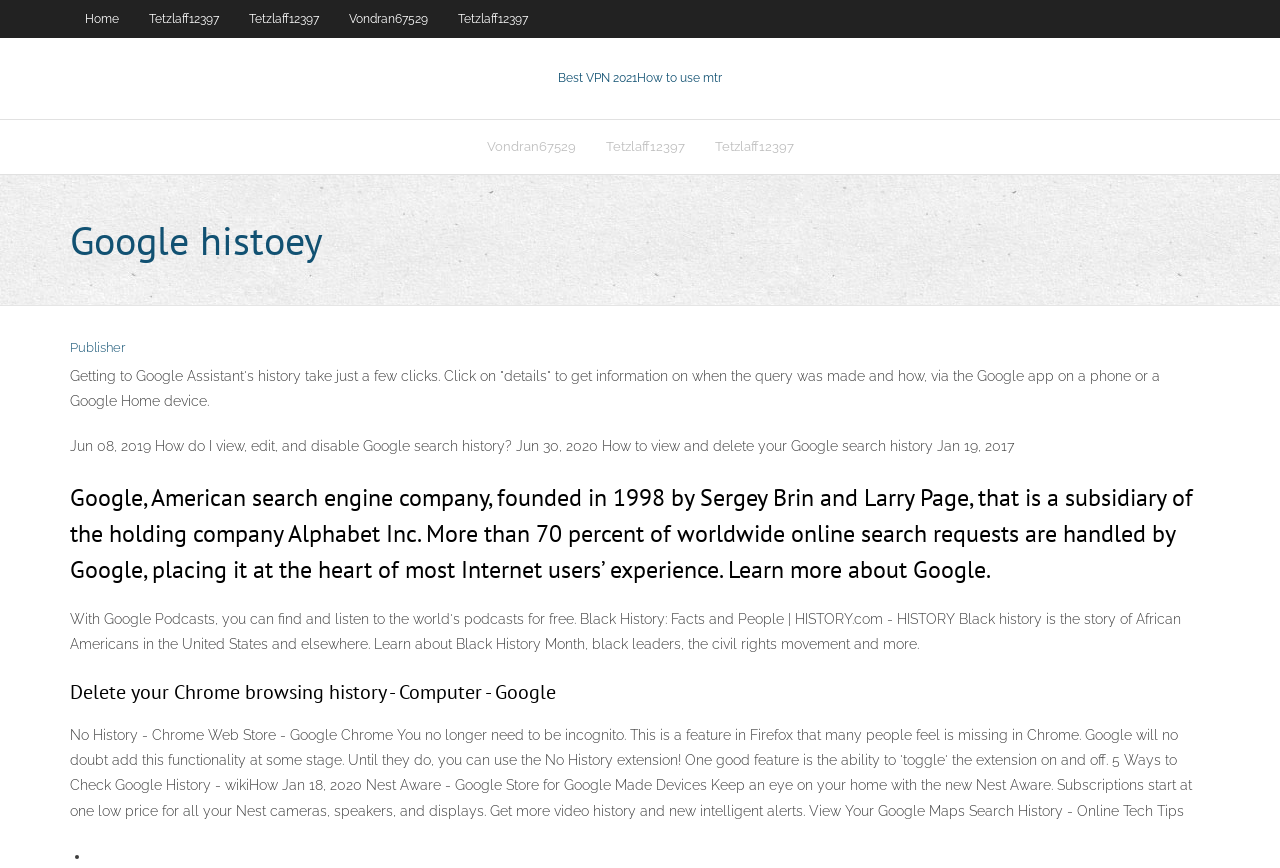Please reply to the following question with a single word or a short phrase:
How many links are there in the second LayoutTable?

3